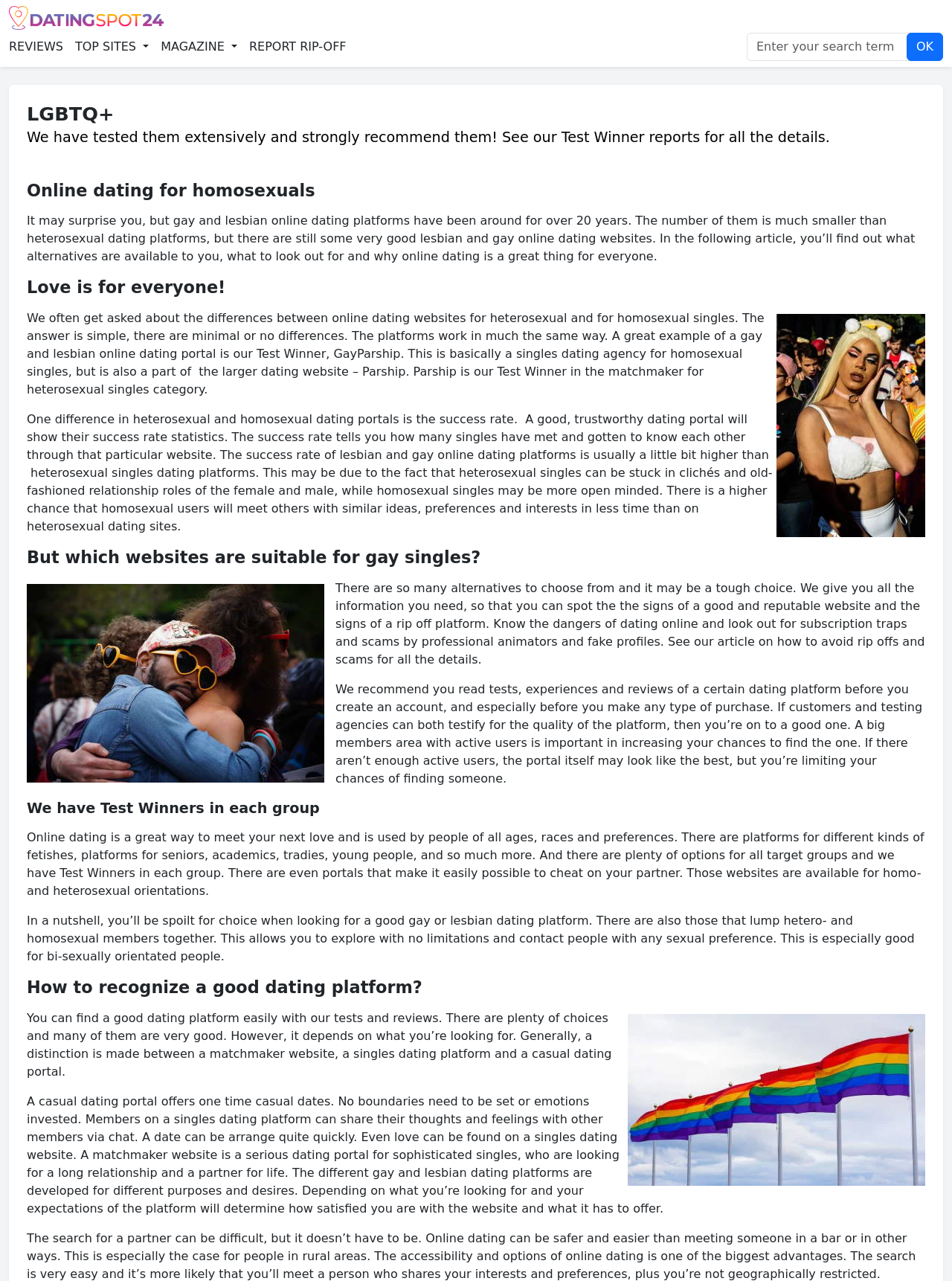What is the difference in success rate between heterosexual and homosexual dating portals?
Refer to the image and give a detailed answer to the question.

Based on the webpage content, it is mentioned that the success rate of lesbian and gay online dating platforms is usually a little bit higher than heterosexual singles dating platforms. This may be due to the fact that heterosexual singles can be stuck in clichés and old-fashioned relationship roles of the female and male, while homosexual singles may be more open-minded.